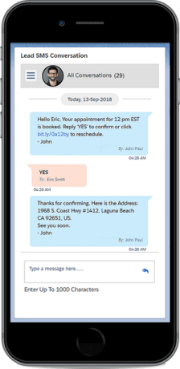What is the purpose of the message from John?
Using the information from the image, give a concise answer in one word or a short phrase.

To confirm an appointment